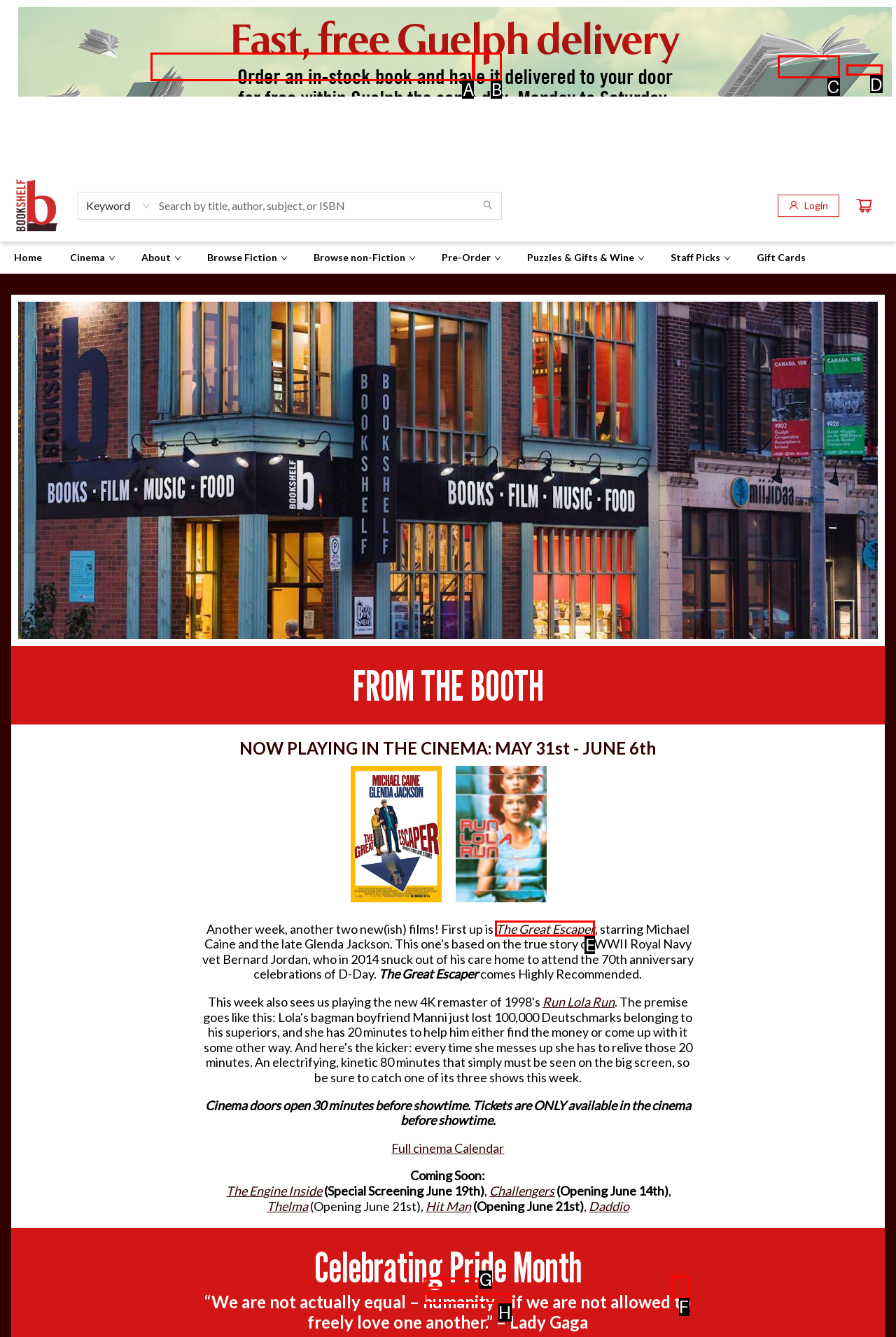Determine which UI element you should click to perform the task: Learn more about The Great Escaper
Provide the letter of the correct option from the given choices directly.

E